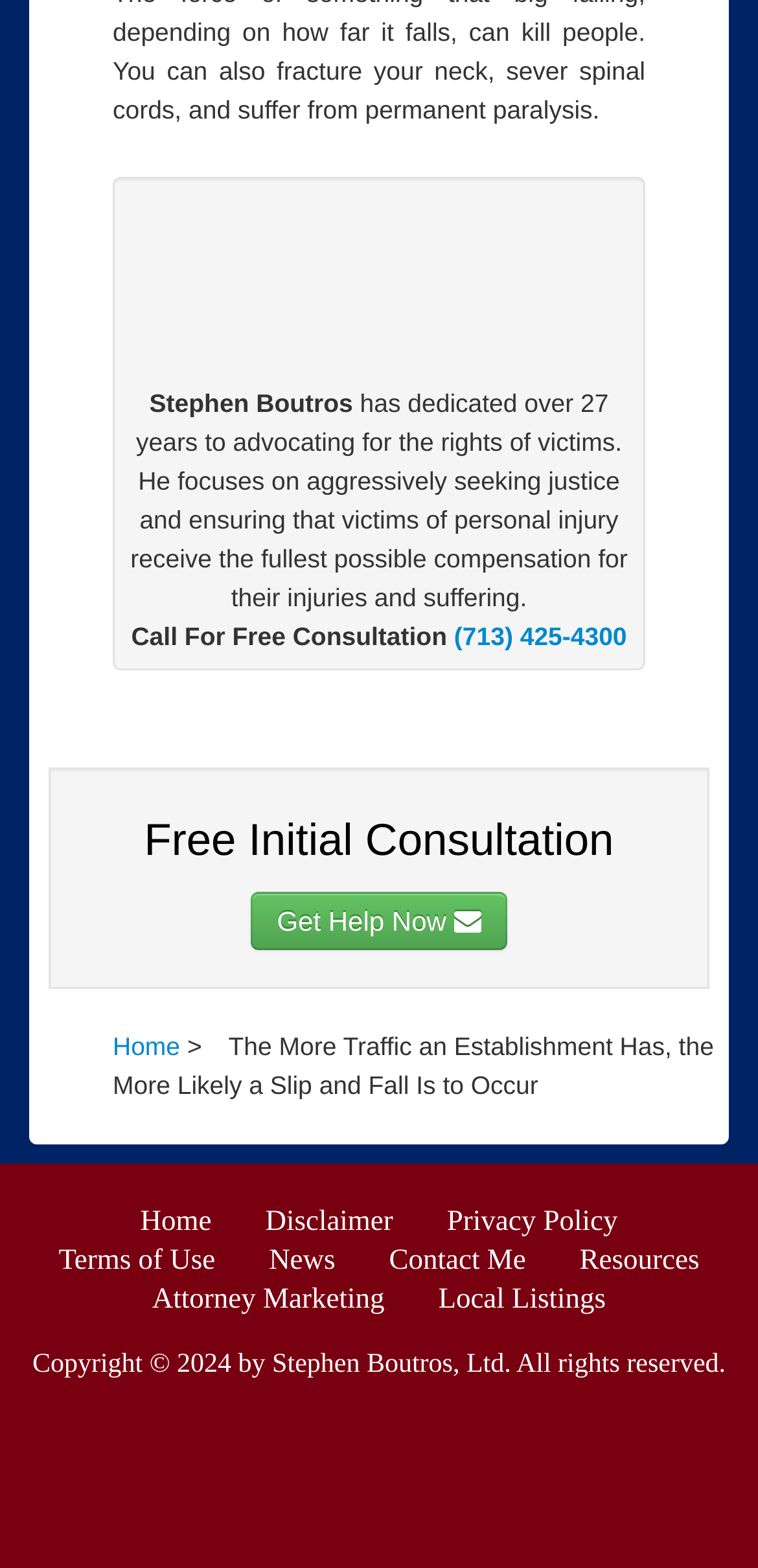Please find and report the bounding box coordinates of the element to click in order to perform the following action: "Go to previous month". The coordinates should be expressed as four float numbers between 0 and 1, in the format [left, top, right, bottom].

None